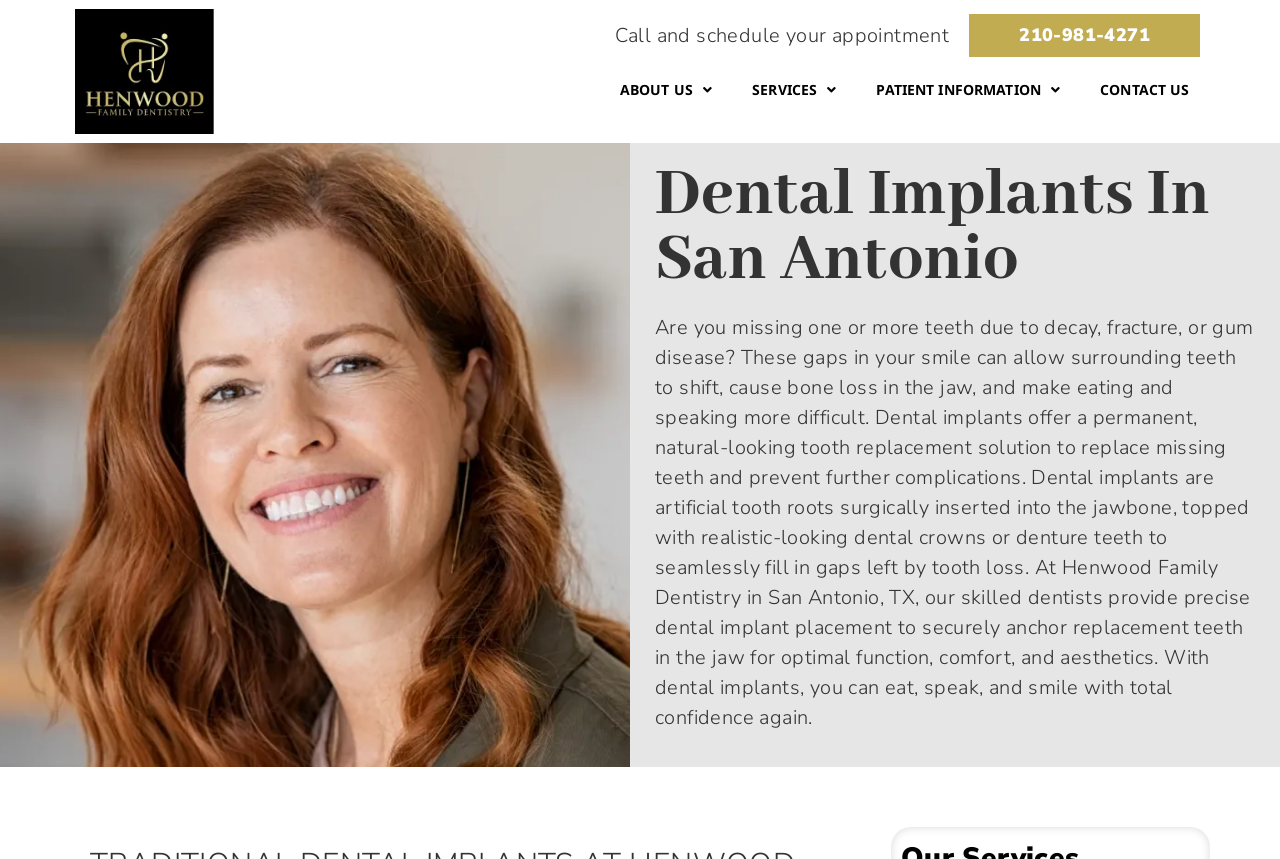Using the elements shown in the image, answer the question comprehensively: How many menu items are in the top navigation bar?

I counted the number of links in the top navigation bar, which are 'ABOUT US', 'SERVICES', 'PATIENT INFORMATION', and 'CONTACT US', and found that there are 4 menu items.